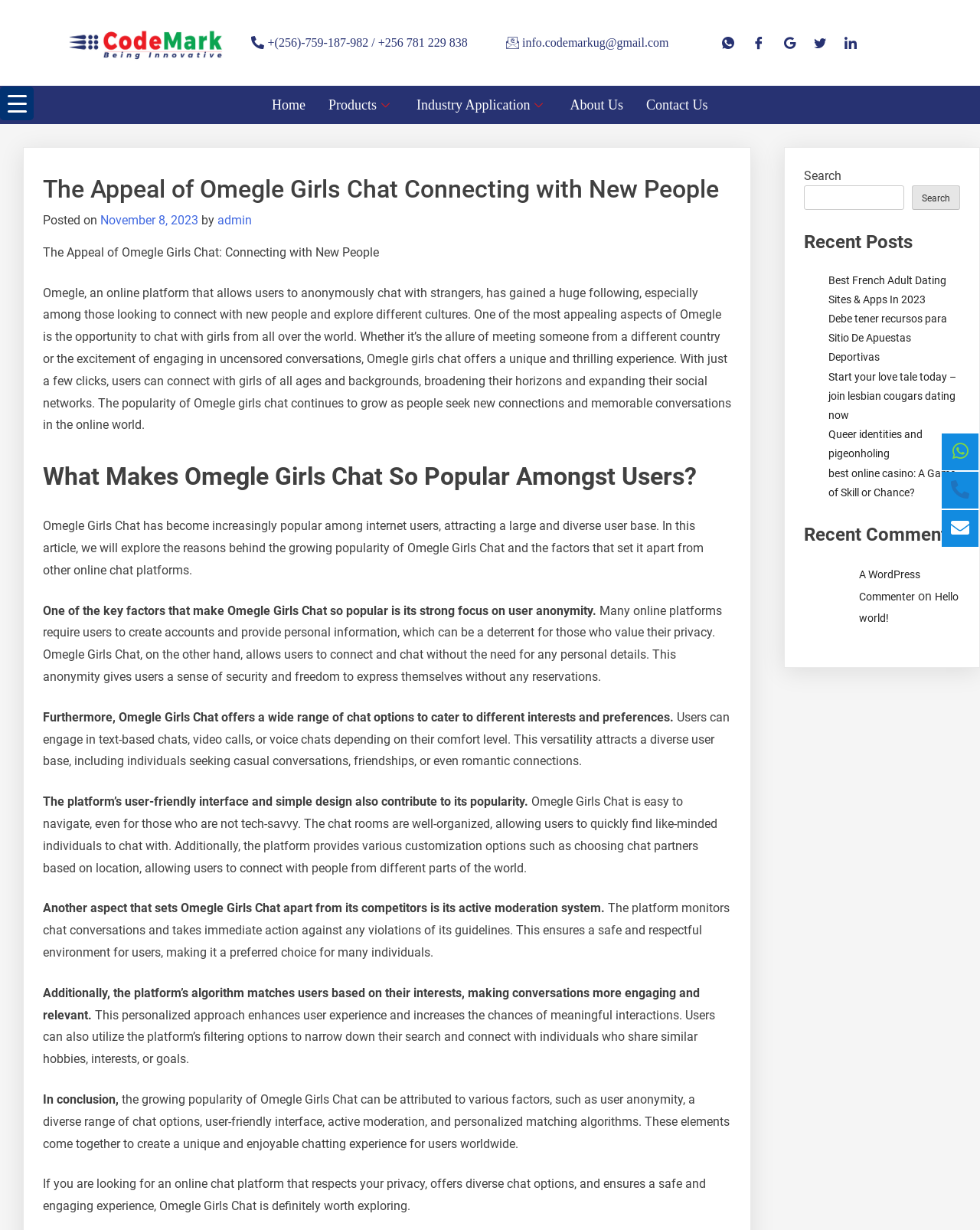Locate the bounding box coordinates of the clickable region to complete the following instruction: "Read the 'Recent Posts'."

[0.82, 0.185, 0.98, 0.208]